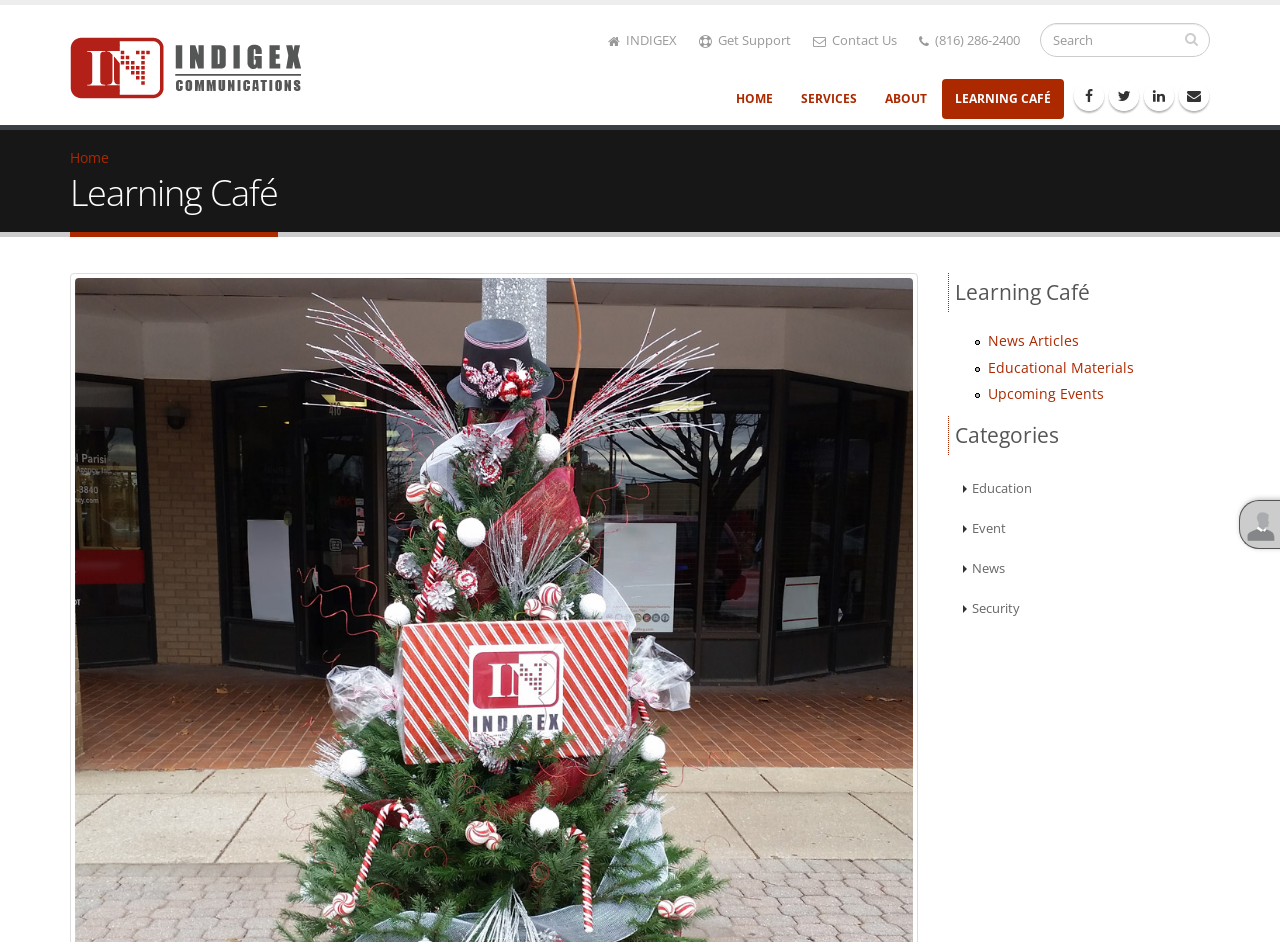Please identify the coordinates of the bounding box for the clickable region that will accomplish this instruction: "Contact Us".

[0.627, 0.024, 0.709, 0.063]